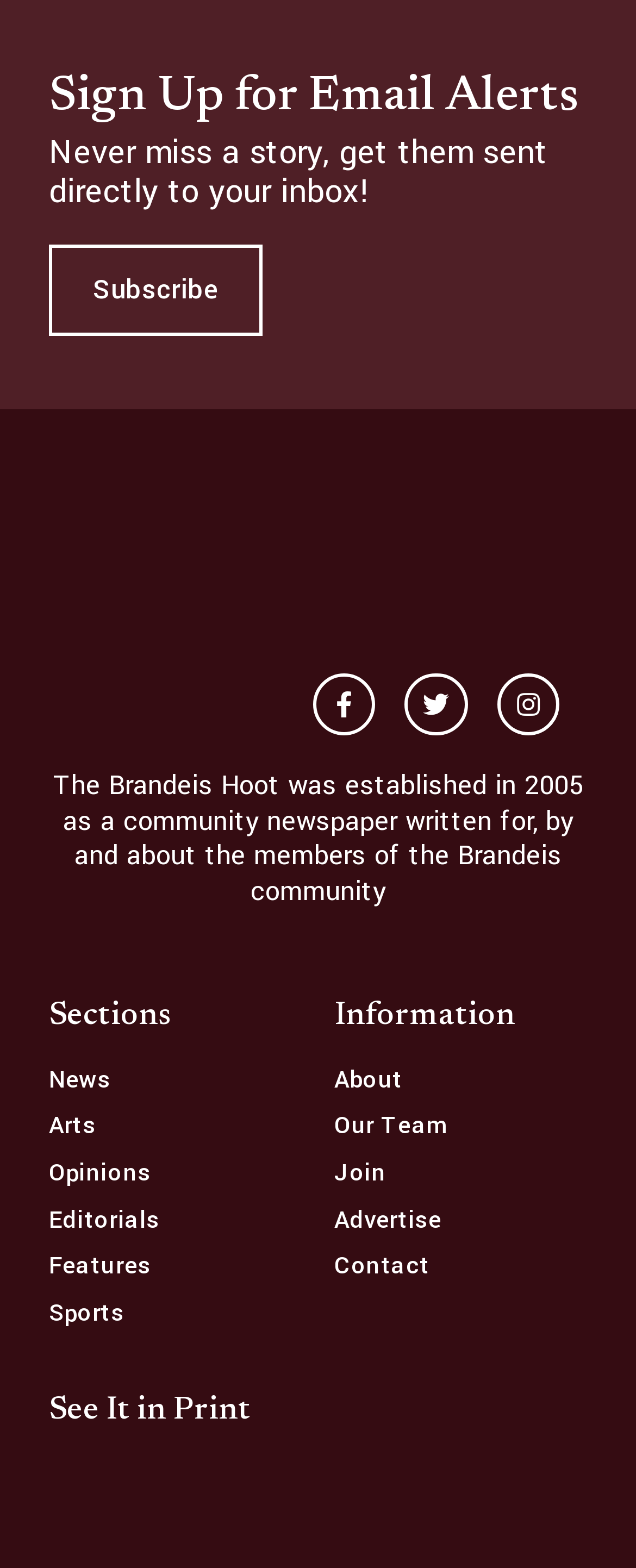Using the provided element description: "Our Team", determine the bounding box coordinates of the corresponding UI element in the screenshot.

[0.526, 0.71, 0.923, 0.728]